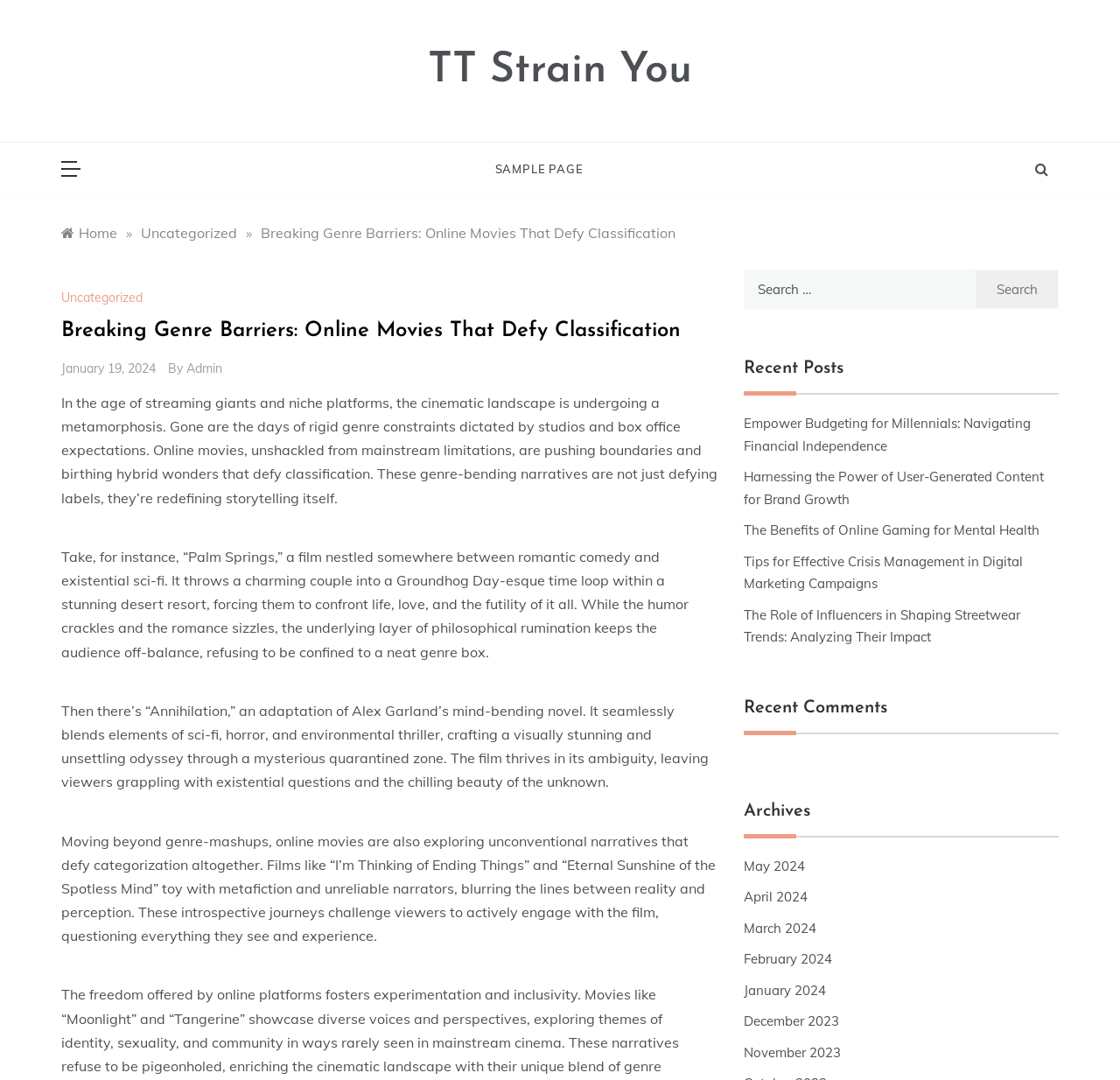What is the date of the post 'Breaking Genre Barriers: Online Movies That Defy Classification'? Using the information from the screenshot, answer with a single word or phrase.

January 19, 2024